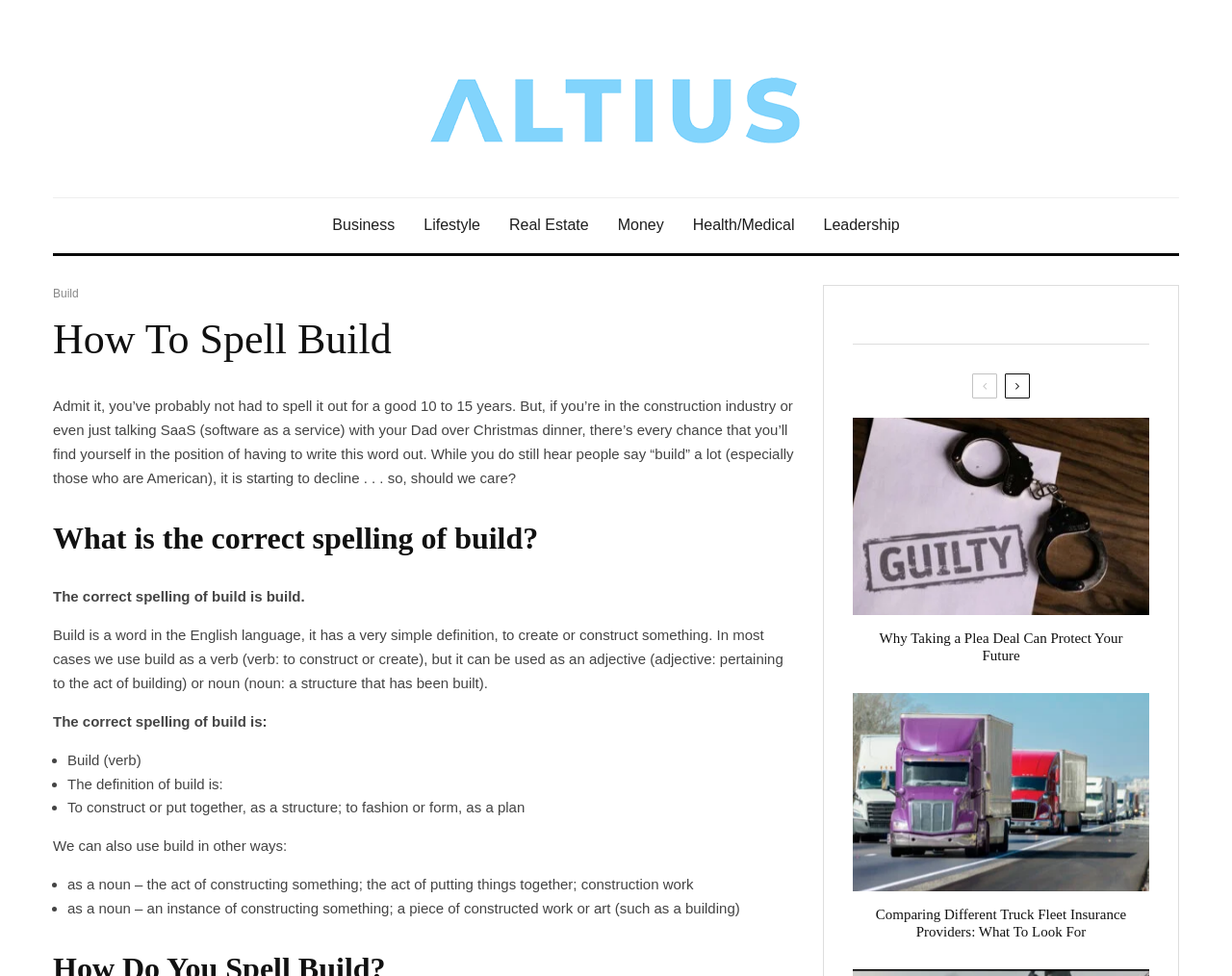Based on the element description: "alt="guilty"", identify the bounding box coordinates for this UI element. The coordinates must be four float numbers between 0 and 1, listed as [left, top, right, bottom].

[0.692, 0.428, 0.933, 0.63]